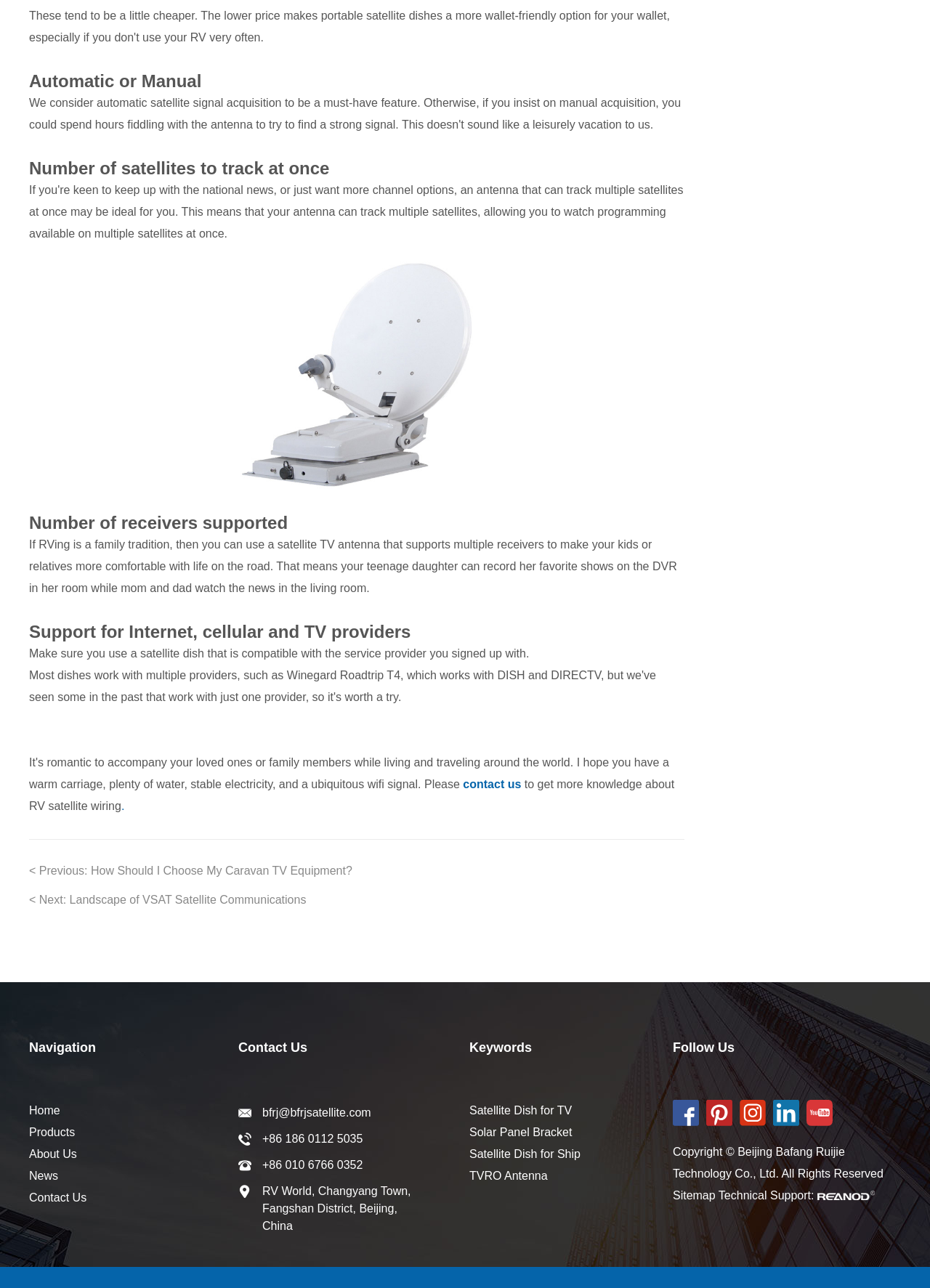How many receivers can be supported by some satellite TV antennas?
Please utilize the information in the image to give a detailed response to the question.

According to the text, some satellite TV antennas can support multiple receivers, allowing different users to watch different channels or record shows simultaneously.